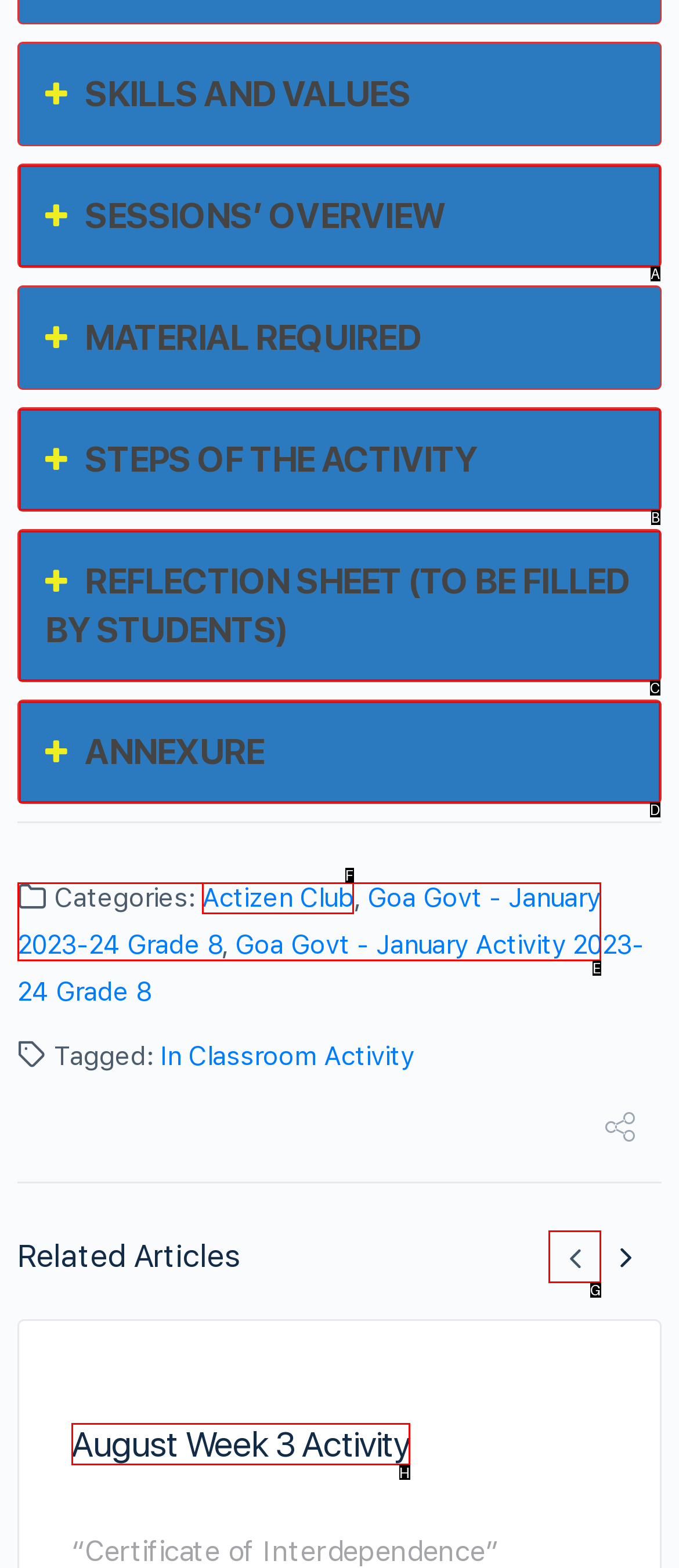Assess the description: ANNEXURE and select the option that matches. Provide the letter of the chosen option directly from the given choices.

D